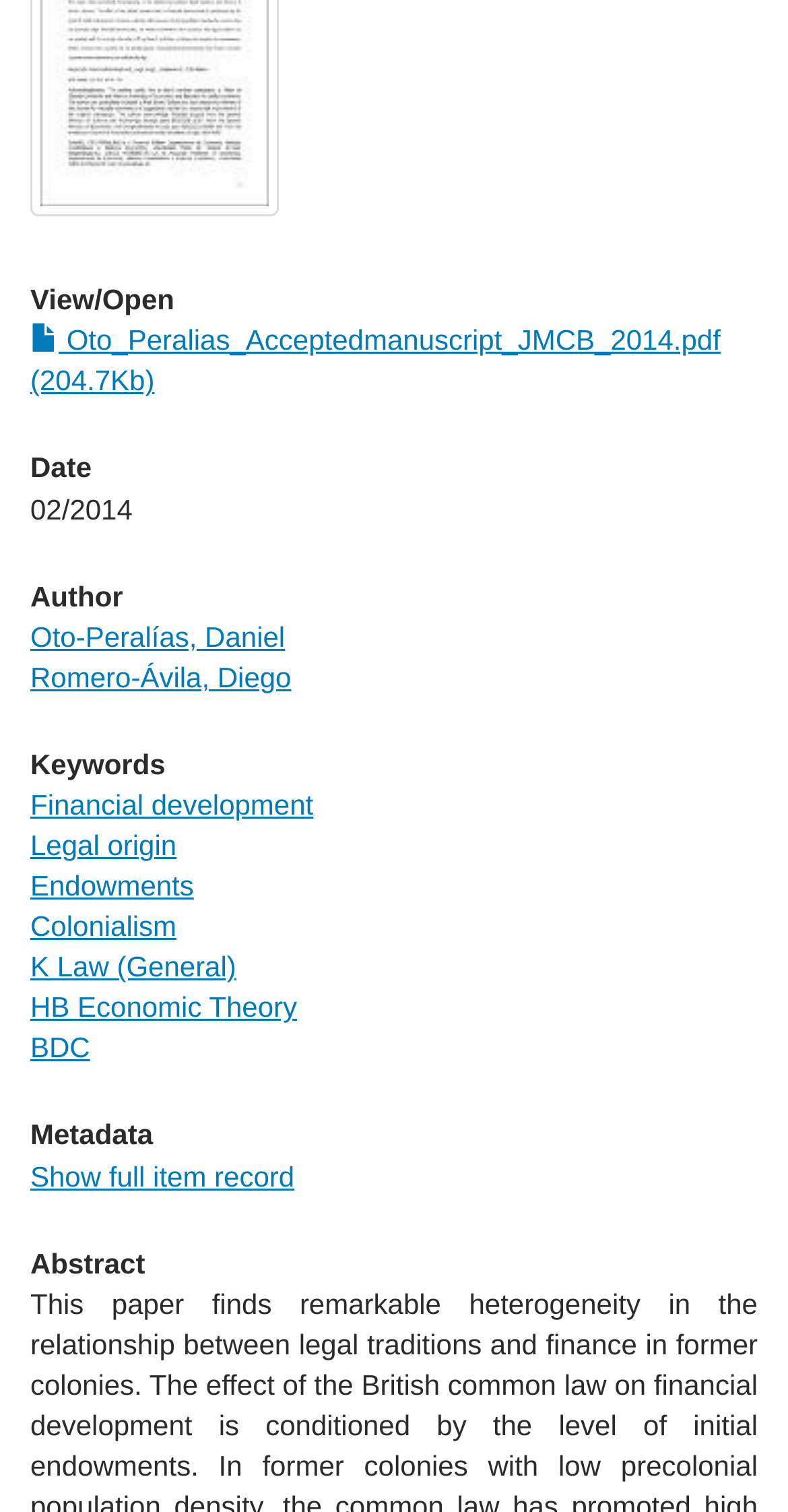Identify the bounding box coordinates for the UI element described as follows: "Endowments". Ensure the coordinates are four float numbers between 0 and 1, formatted as [left, top, right, bottom].

[0.038, 0.575, 0.246, 0.597]